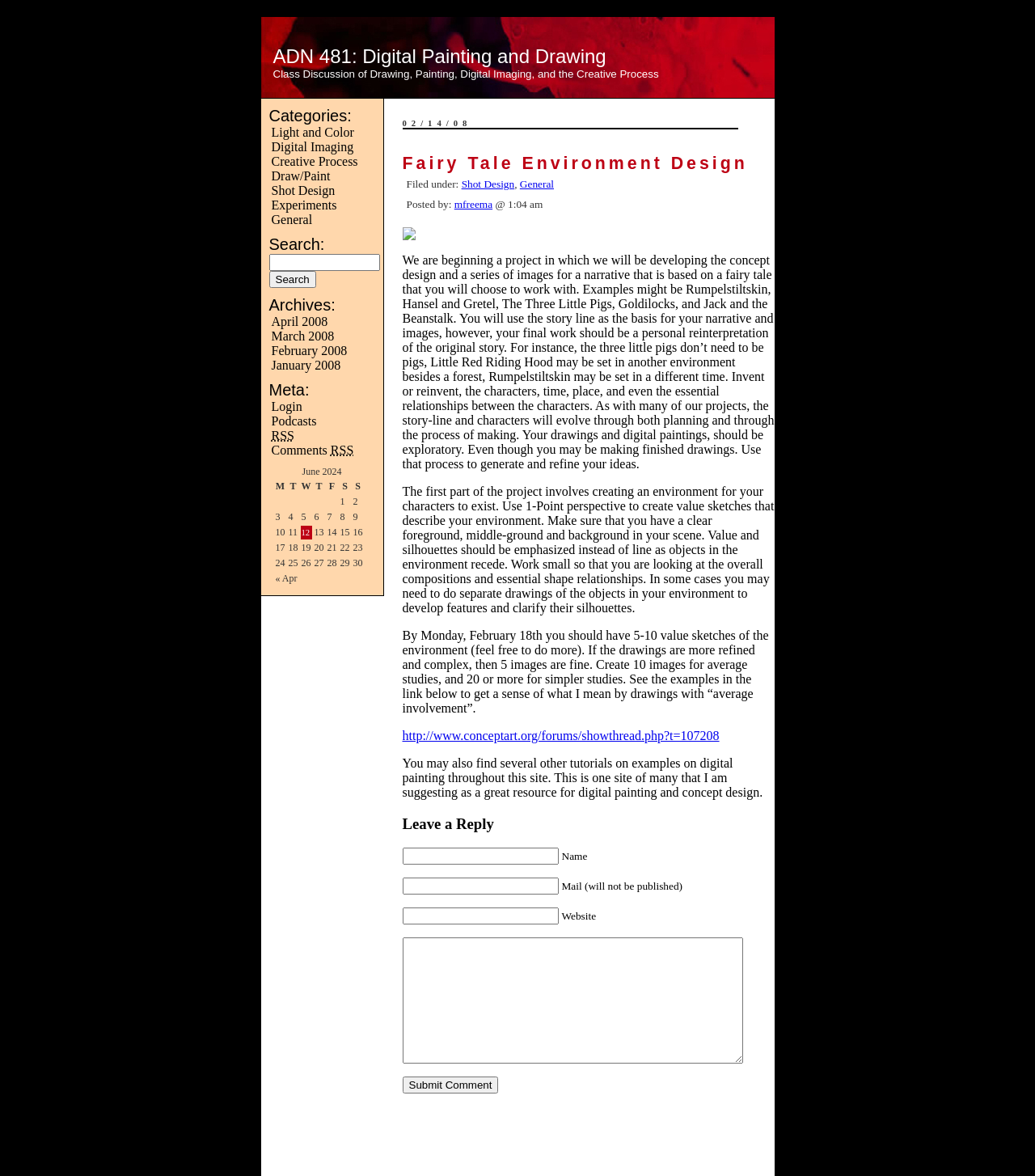Identify the bounding box for the described UI element. Provide the coordinates in (top-left x, top-left y, bottom-right x, bottom-right y) format with values ranging from 0 to 1: Fairy Tale Environment Design

[0.389, 0.131, 0.723, 0.147]